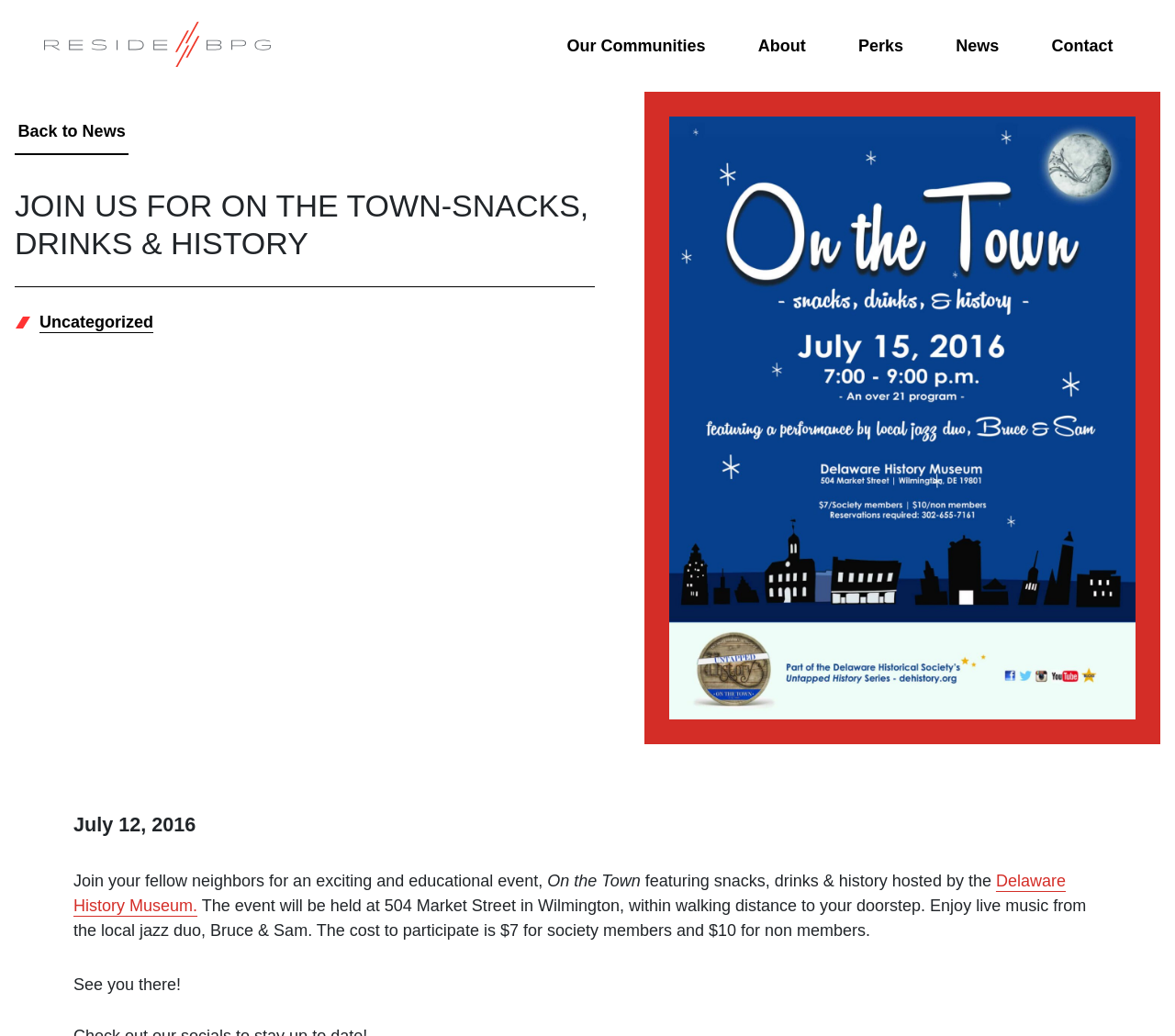Pinpoint the bounding box coordinates of the element you need to click to execute the following instruction: "Click the 'Contact' link". The bounding box should be represented by four float numbers between 0 and 1, in the format [left, top, right, bottom].

[0.895, 0.025, 0.947, 0.063]